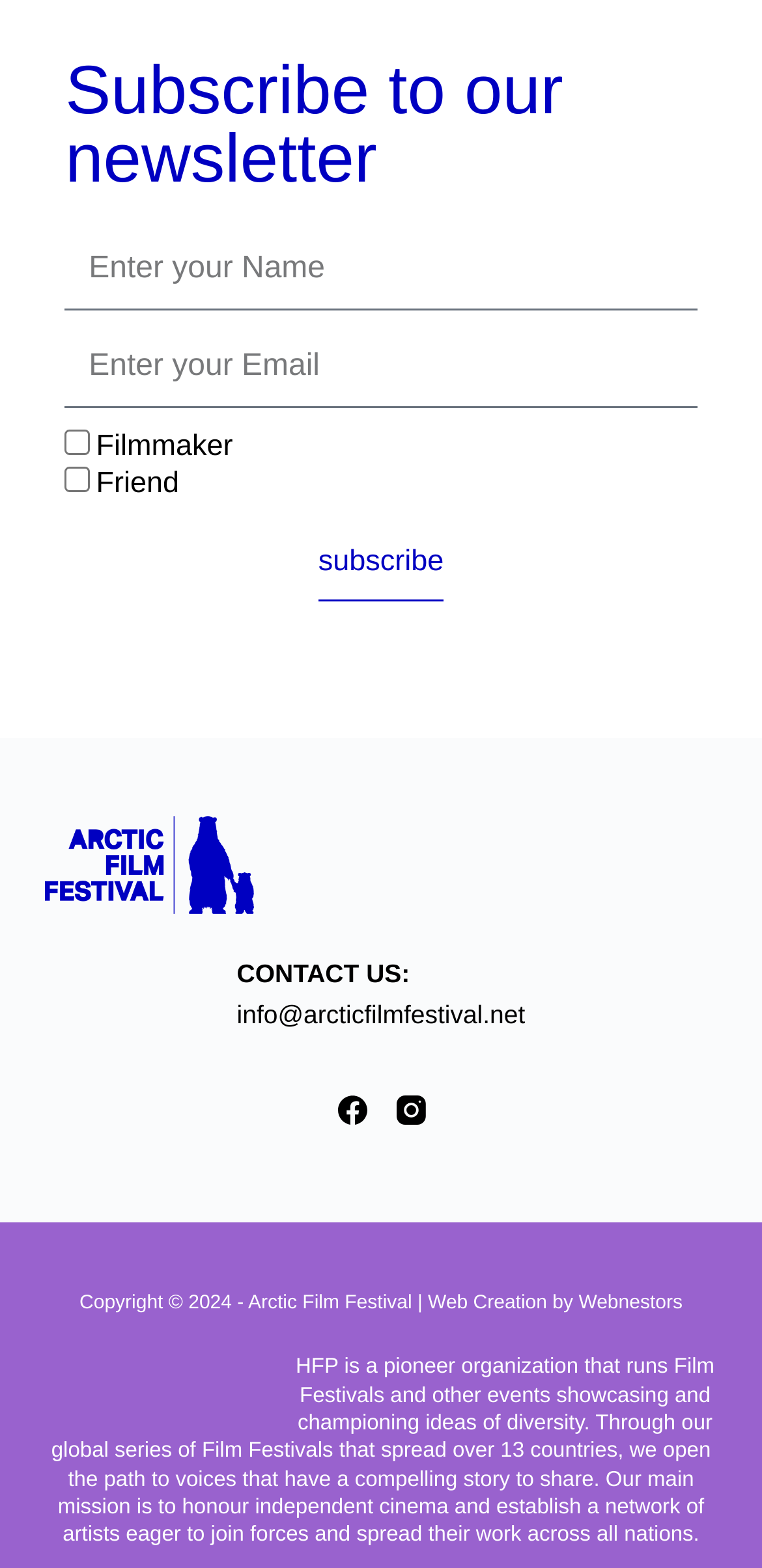Determine the coordinates of the bounding box for the clickable area needed to execute this instruction: "Enter your name".

[0.086, 0.148, 0.914, 0.198]